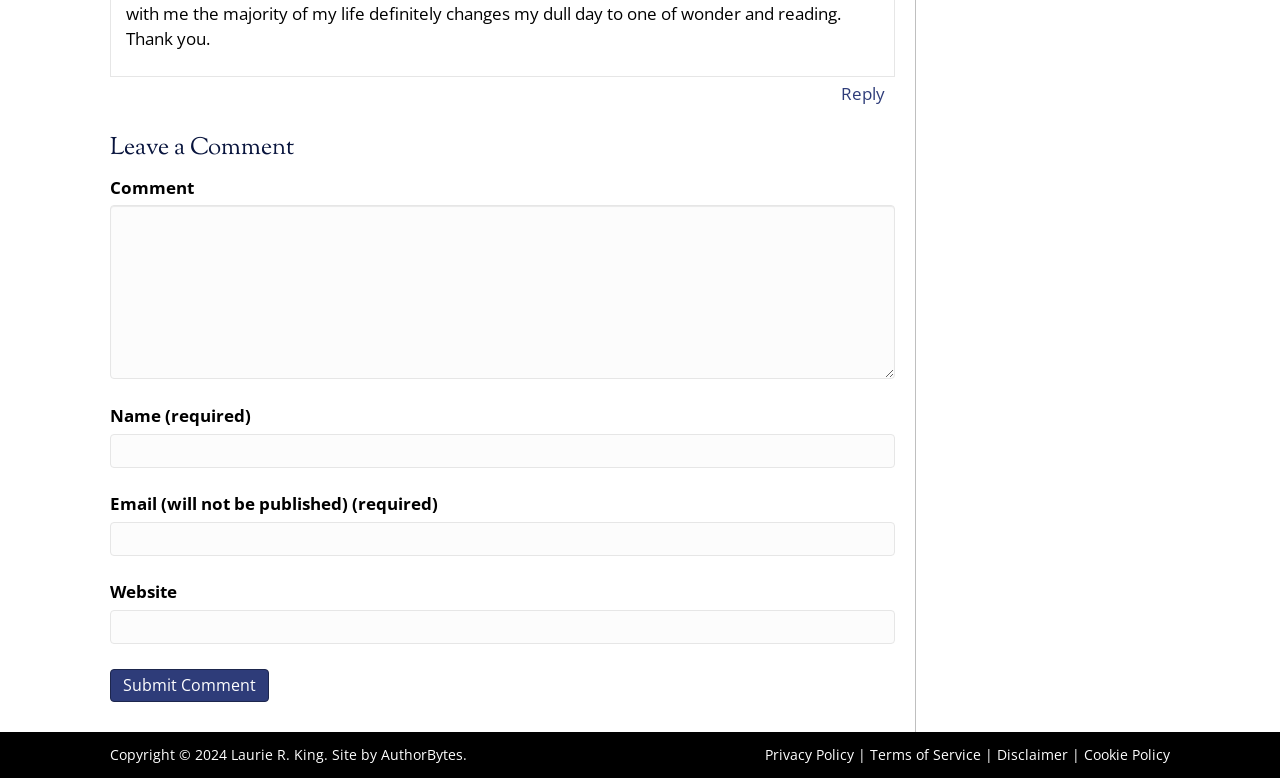What is the purpose of the 'Email' textbox?
Examine the webpage screenshot and provide an in-depth answer to the question.

The 'Email' textbox is required and is placed below the 'Name' textbox, suggesting that it is used to enter the user's email address, which will not be published according to the label.